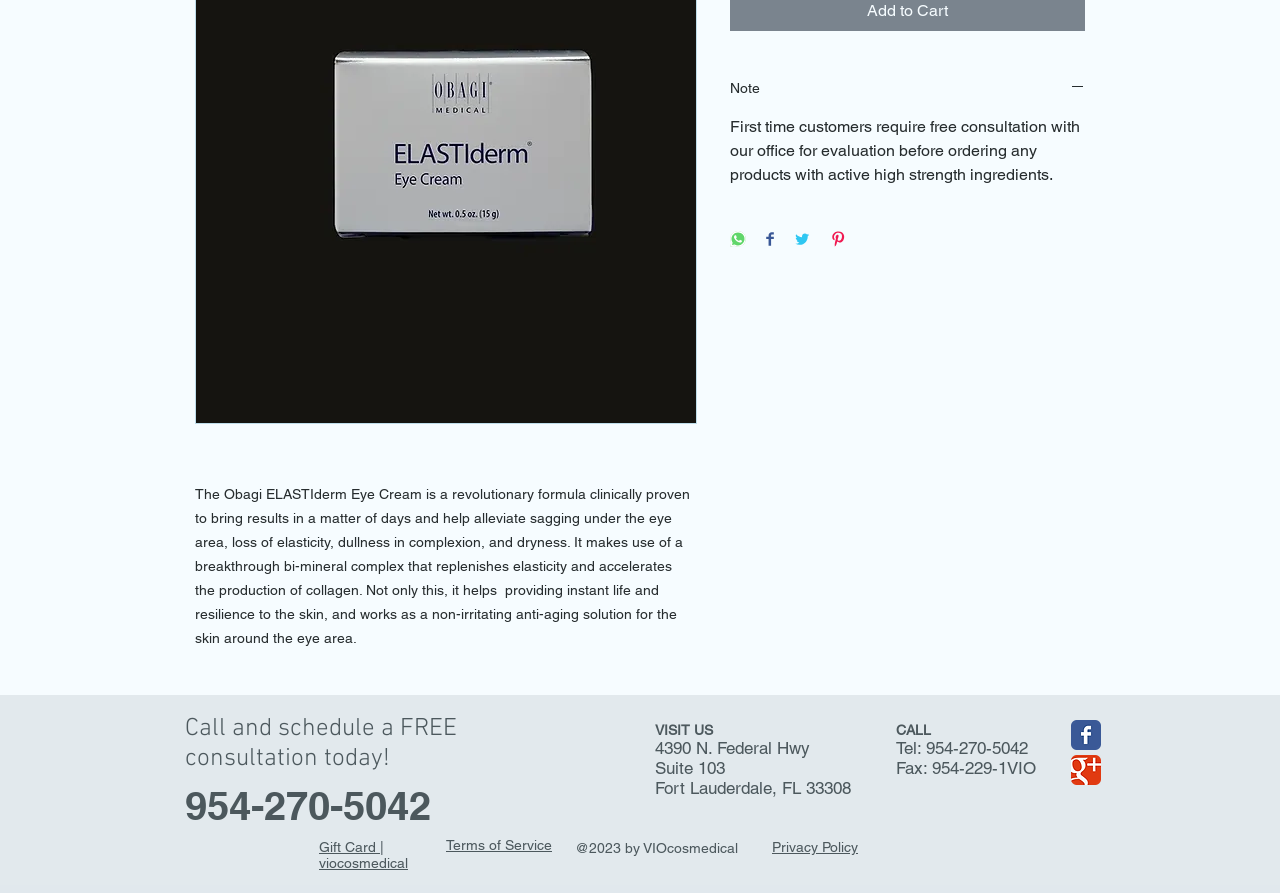Identify the bounding box for the given UI element using the description provided. Coordinates should be in the format (top-left x, top-left y, bottom-right x, bottom-right y) and must be between 0 and 1. Here is the description: Note

[0.57, 0.089, 0.848, 0.11]